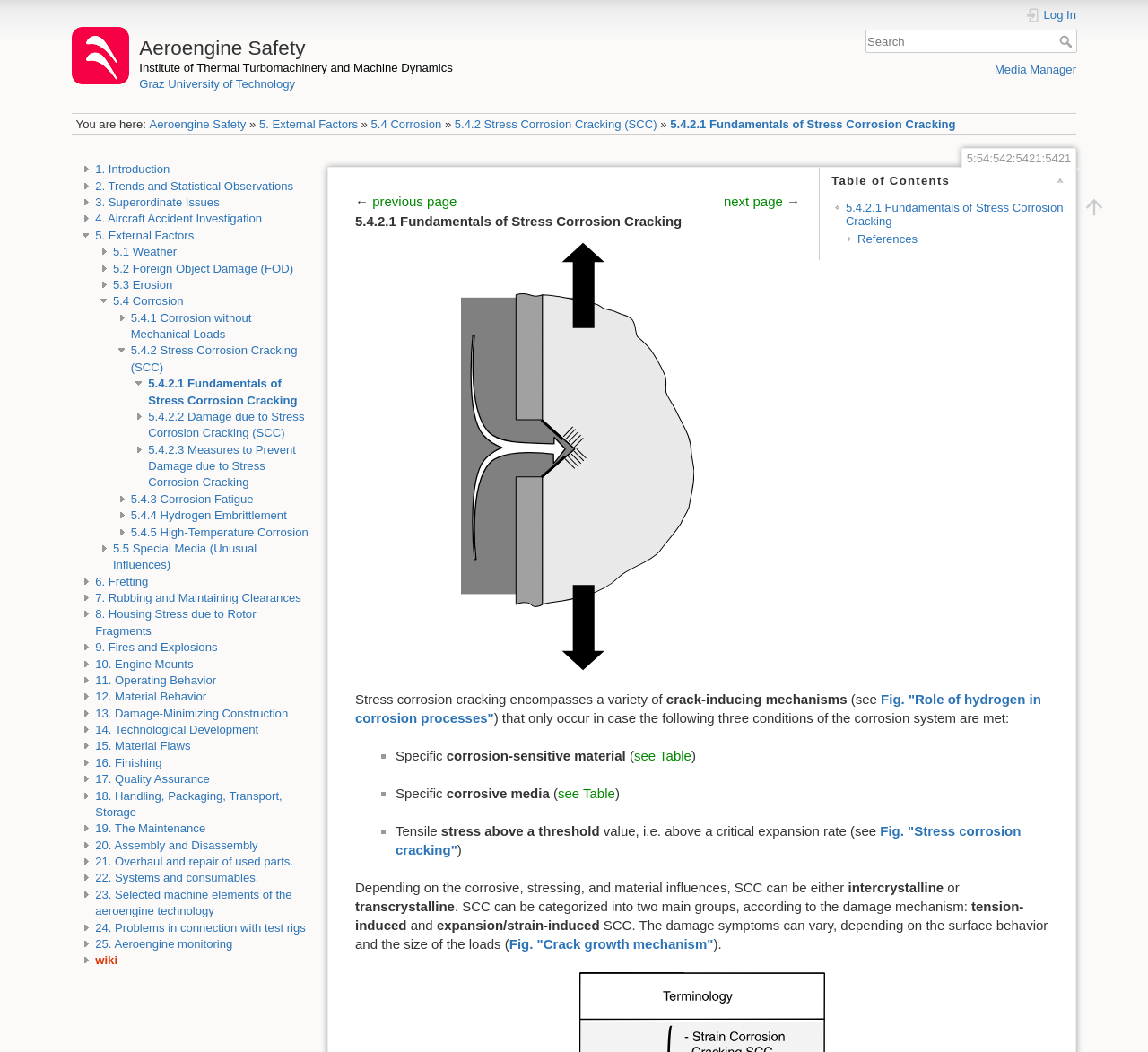What is the current page about?
Answer the question with a single word or phrase by looking at the picture.

Fundamentals of Stress Corrosion Cracking